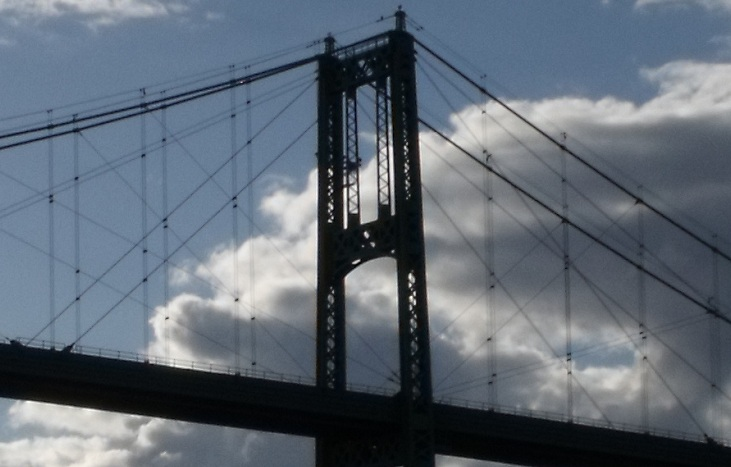Create an exhaustive description of the image.

This image captures a close-up view of the towers of a suspension bridge, showcasing the intricate design and engineering features that contribute to its stability. The foreground highlights the strong vertical structure of the towers, complemented by the array of diagonal cables that extend downwards. These cables are essential for minimizing swaying motions of the bridge, a significant engineering adaptation made popular following the challenges faced by the Tacoma Narrows Bridge, affectionately nicknamed "Galloping Gertie," in the 1940s. The backdrop features a dramatic sky with fluffy clouds, enhancing the visual impact of the bridge’s architectural elegance.